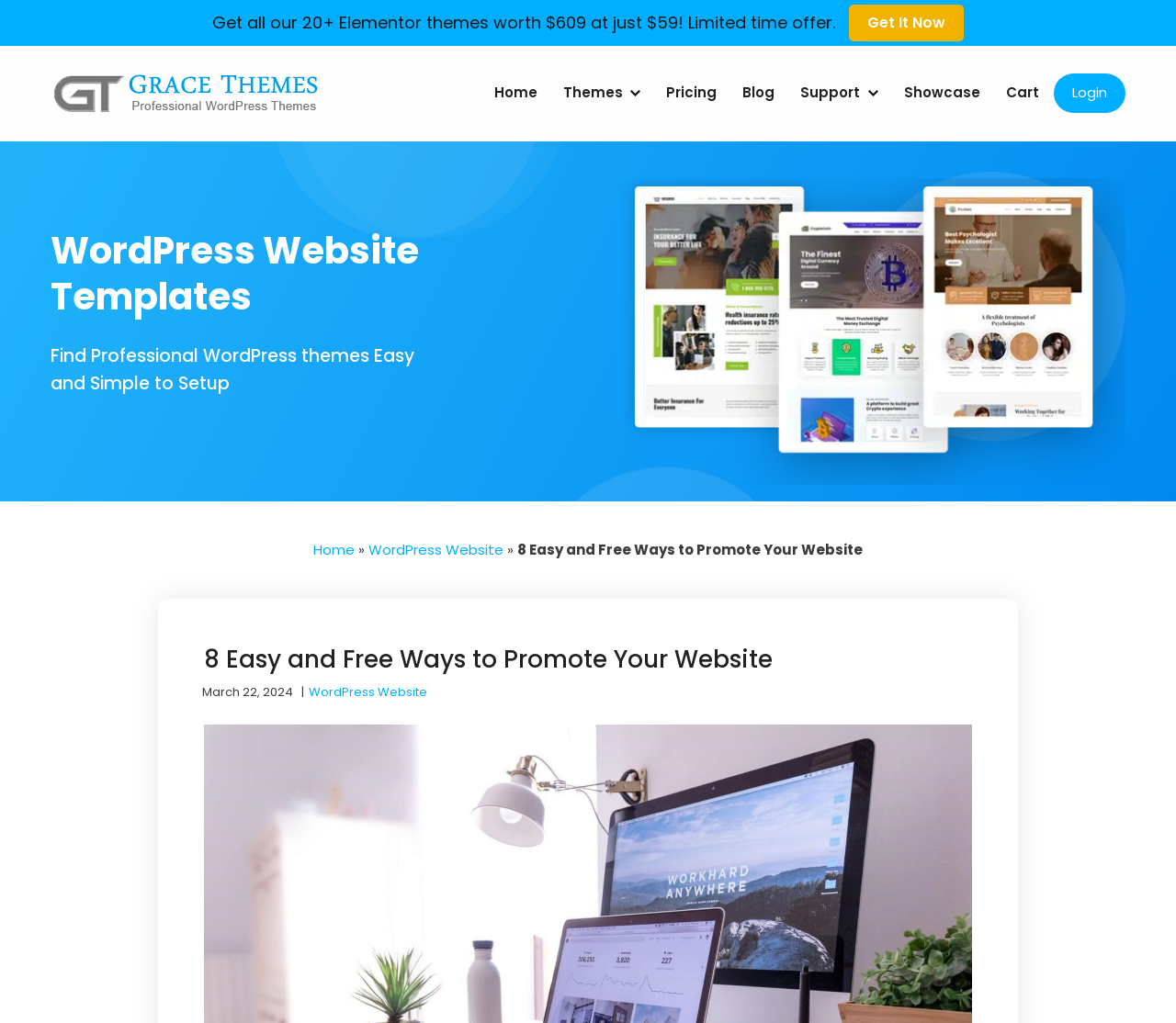Please identify the bounding box coordinates of the area that needs to be clicked to fulfill the following instruction: "Read '8 Easy and Free Ways to Promote Your Website' article."

[0.44, 0.527, 0.734, 0.546]